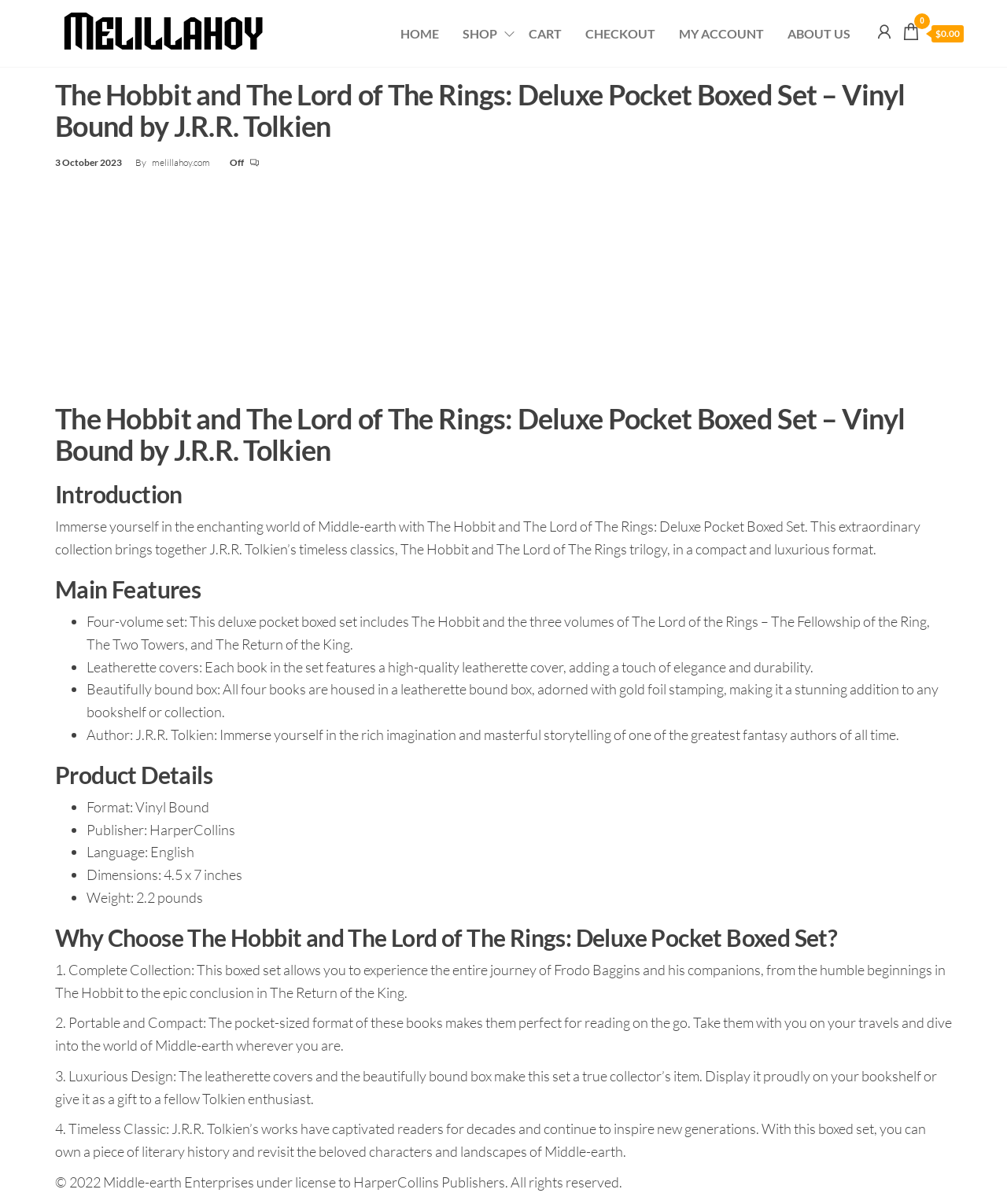Provide the bounding box coordinates of the HTML element this sentence describes: "title="My Account"". The bounding box coordinates consist of four float numbers between 0 and 1, i.e., [left, top, right, bottom].

[0.868, 0.016, 0.888, 0.037]